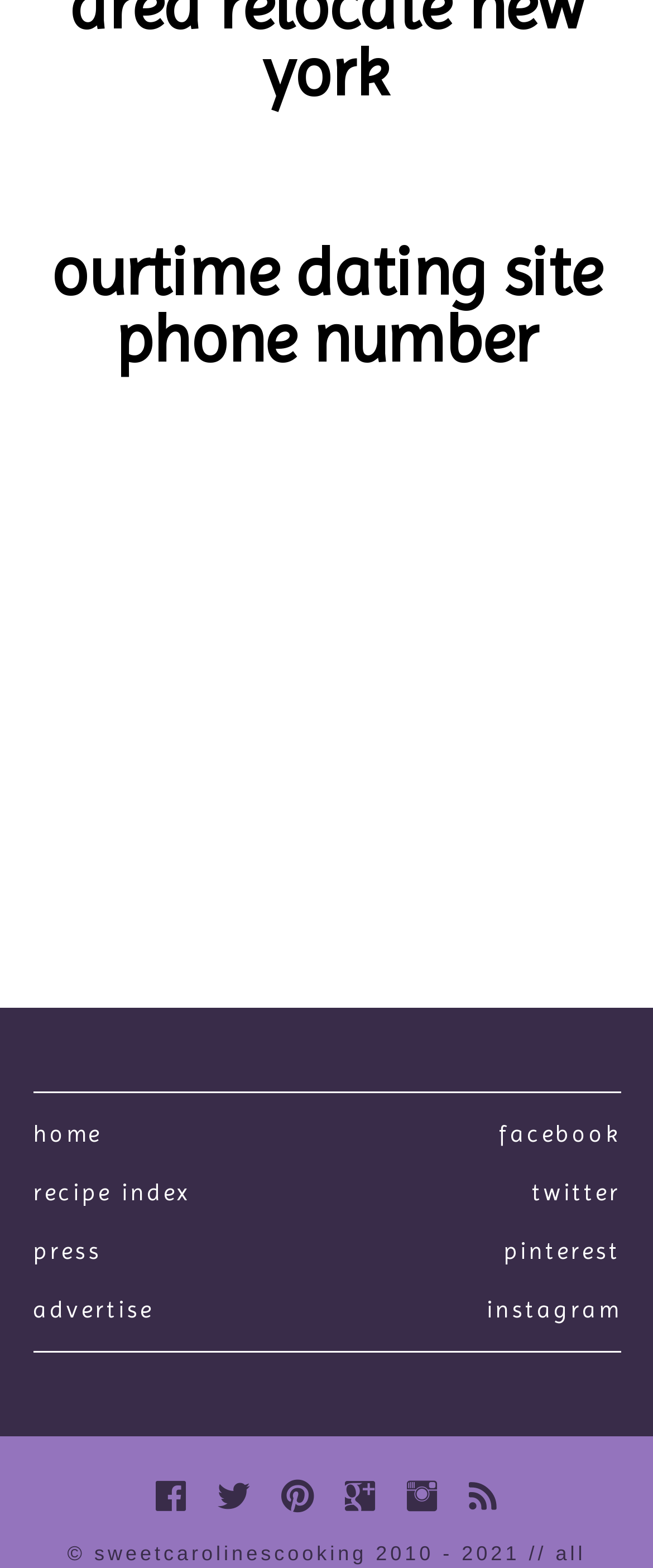Pinpoint the bounding box coordinates of the element that must be clicked to accomplish the following instruction: "check recipe index". The coordinates should be in the format of four float numbers between 0 and 1, i.e., [left, top, right, bottom].

[0.05, 0.742, 0.5, 0.779]